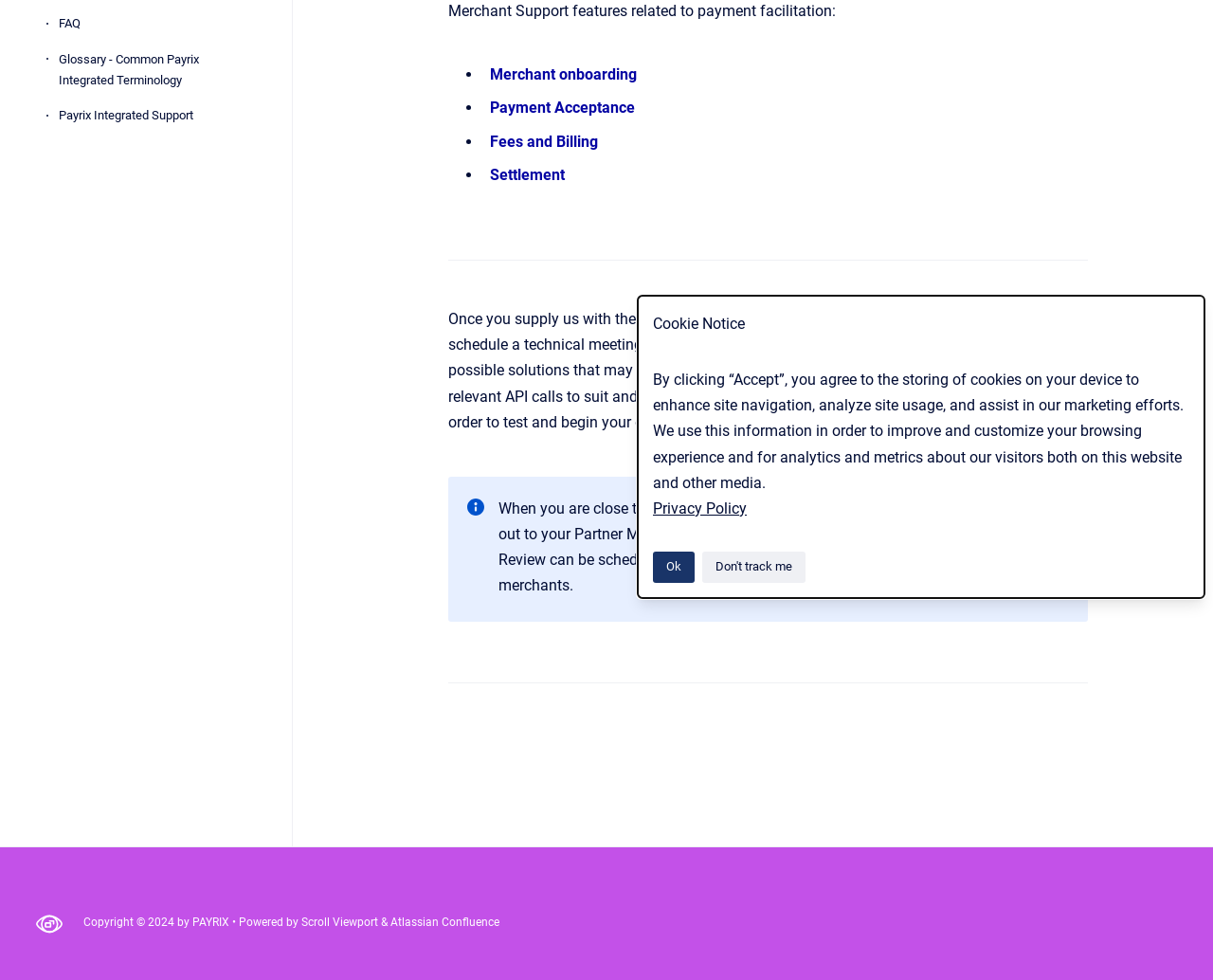Determine the bounding box for the described HTML element: "Don't track me". Ensure the coordinates are four float numbers between 0 and 1 in the format [left, top, right, bottom].

[0.579, 0.563, 0.664, 0.595]